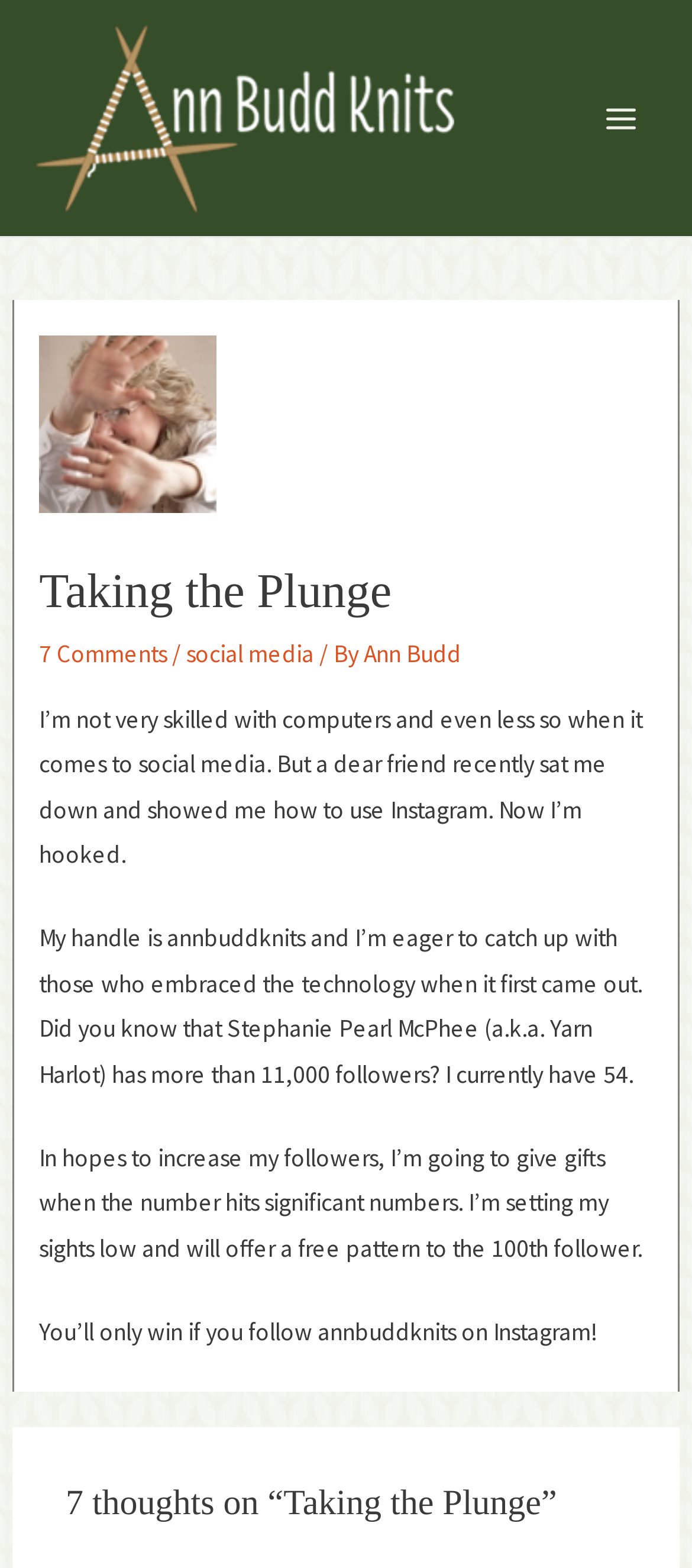What is the prize for the 100th follower?
Use the information from the screenshot to give a comprehensive response to the question.

The author mentions in the article that they will offer a free pattern to the 100th follower as a prize to increase their followers on Instagram.